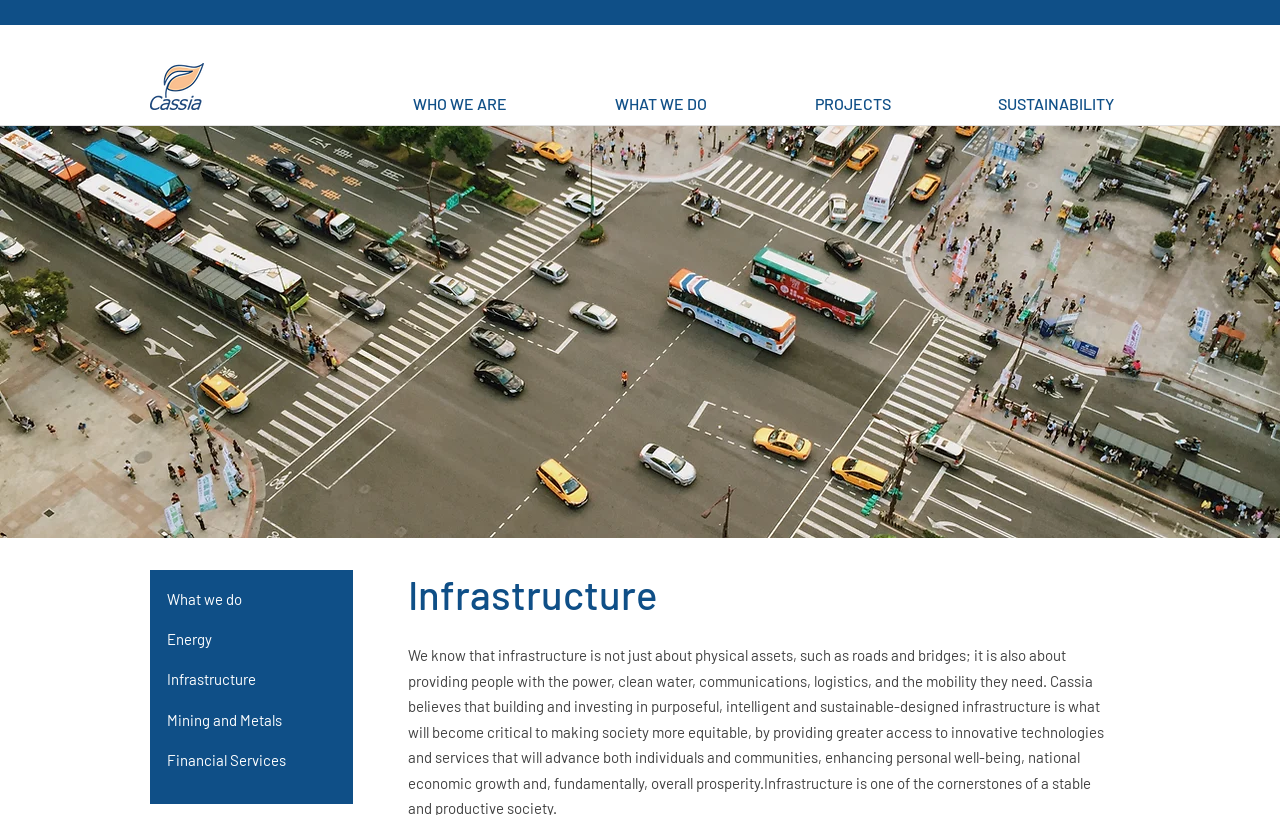What is infrastructure about?
Please answer the question with a detailed response using the information from the screenshot.

According to the webpage, infrastructure is not just about physical assets such as roads and bridges, but also about providing people with essential services like power, clean water, communications, logistics, and mobility.